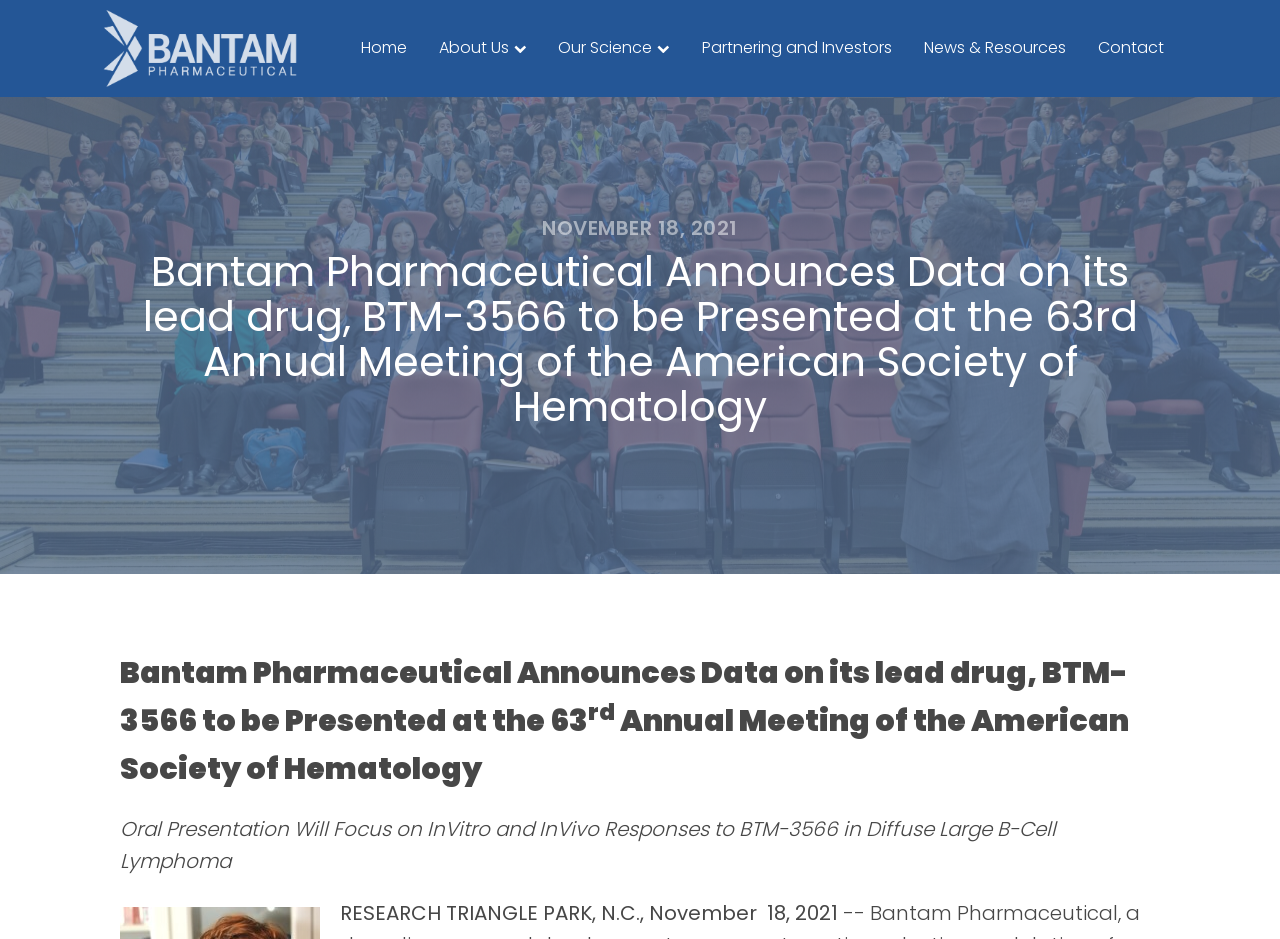Identify the bounding box coordinates of the HTML element based on this description: "GoDaddy".

None